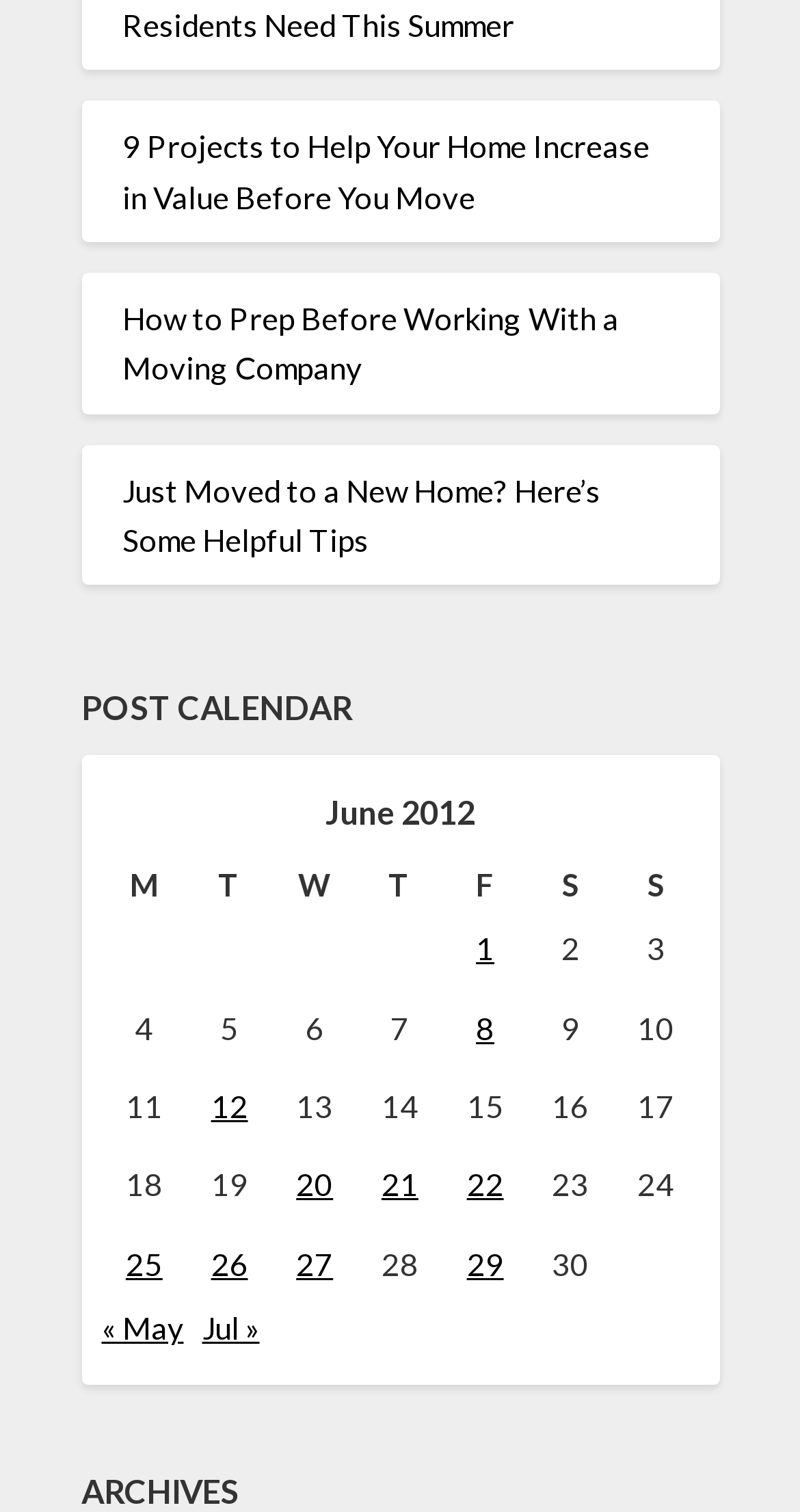Find the bounding box coordinates of the element to click in order to complete the given instruction: "Go to next month."

[0.253, 0.866, 0.324, 0.89]